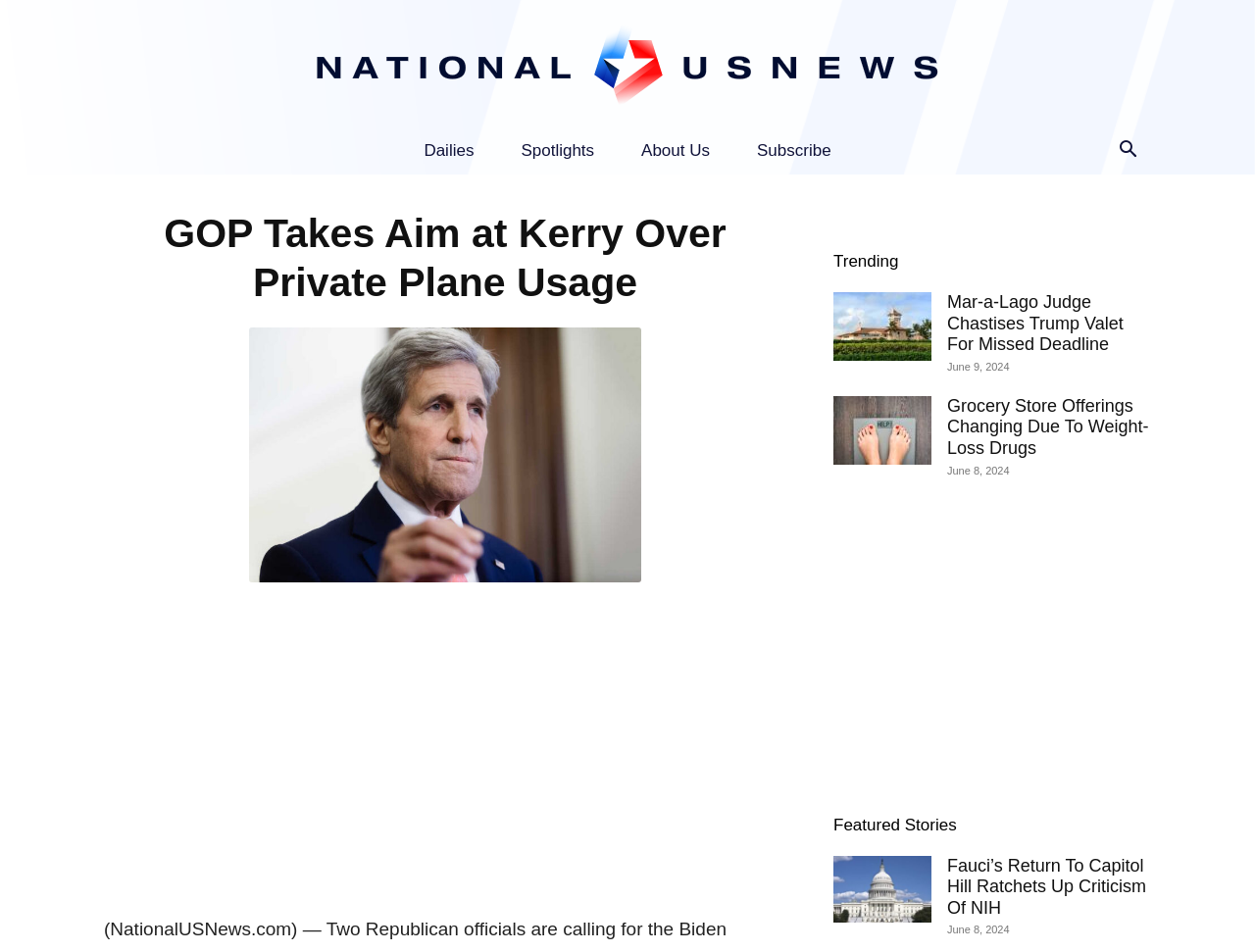Provide a short, one-word or phrase answer to the question below:
What is the date of the news article 'Grocery Store Offerings Changing Due To Weight-Loss Drugs'?

June 8, 2024